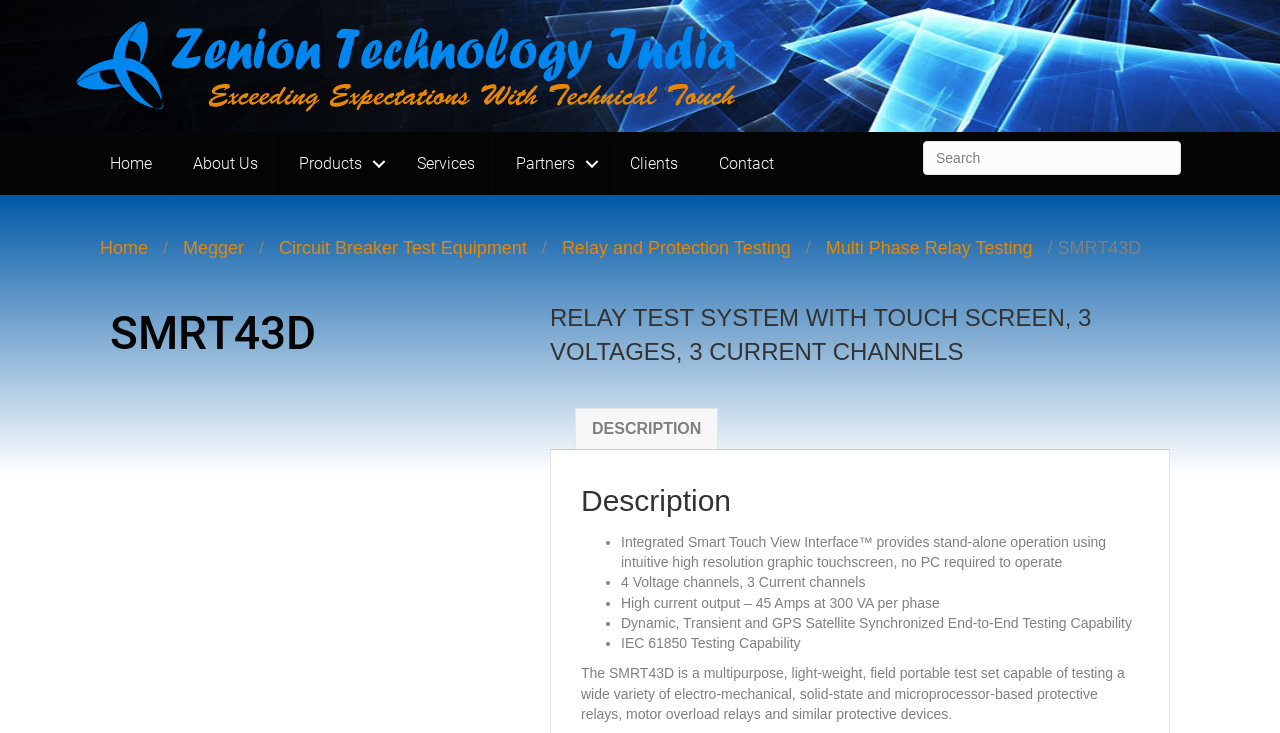Can you find the bounding box coordinates of the area I should click to execute the following instruction: "View the description of SMRT43D"?

[0.449, 0.557, 0.561, 0.612]